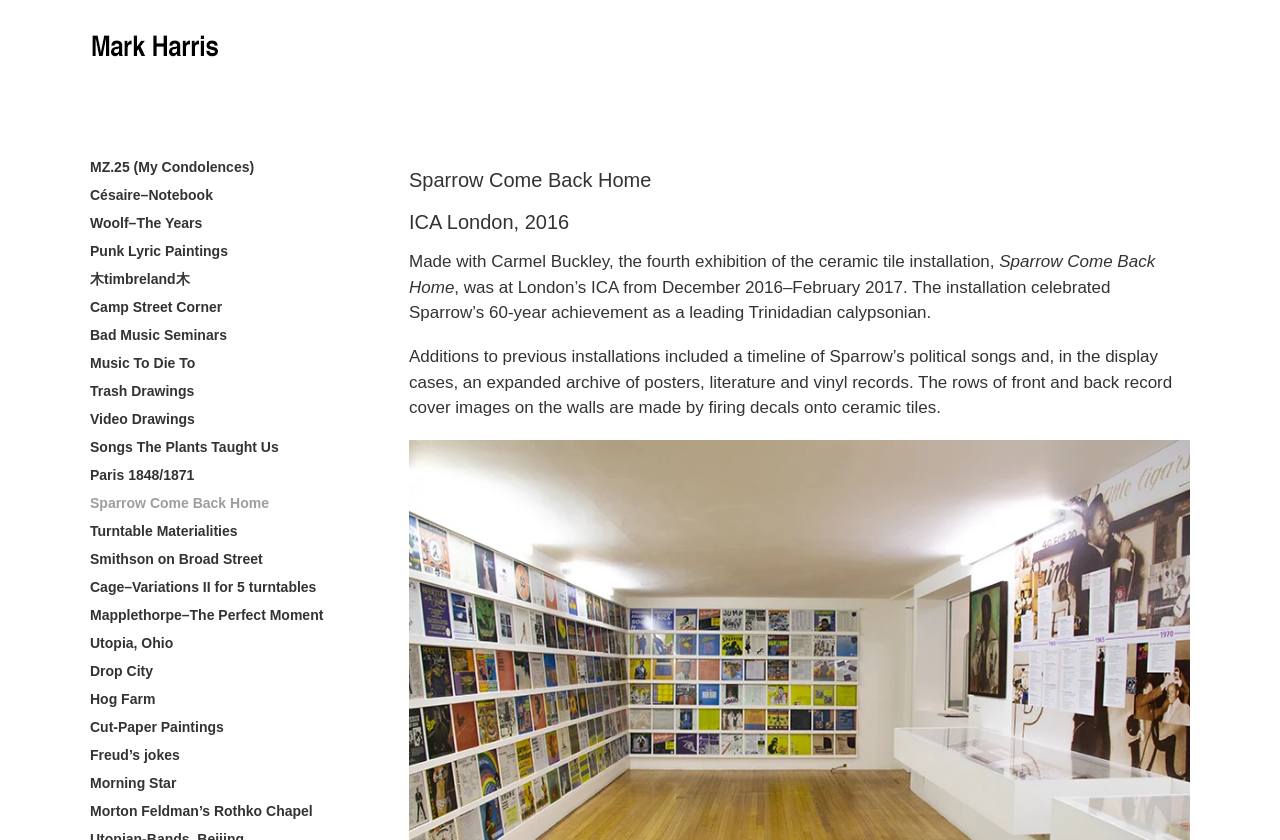Locate the bounding box coordinates of the element that should be clicked to fulfill the instruction: "Check the 'Local & National News' section".

None